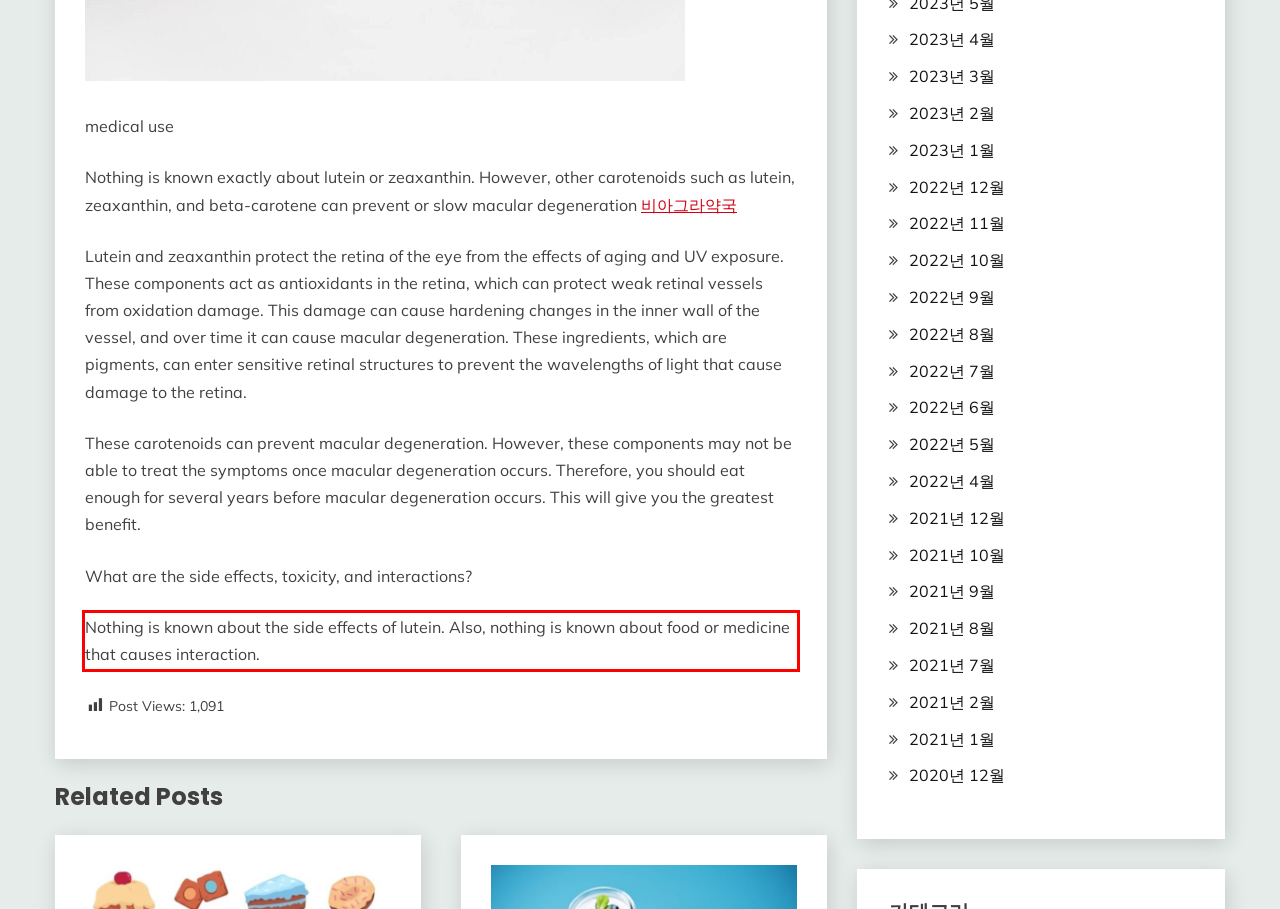Please take the screenshot of the webpage, find the red bounding box, and generate the text content that is within this red bounding box.

Nothing is known about the side effects of lutein. Also, nothing is known about food or medicine that causes interaction.